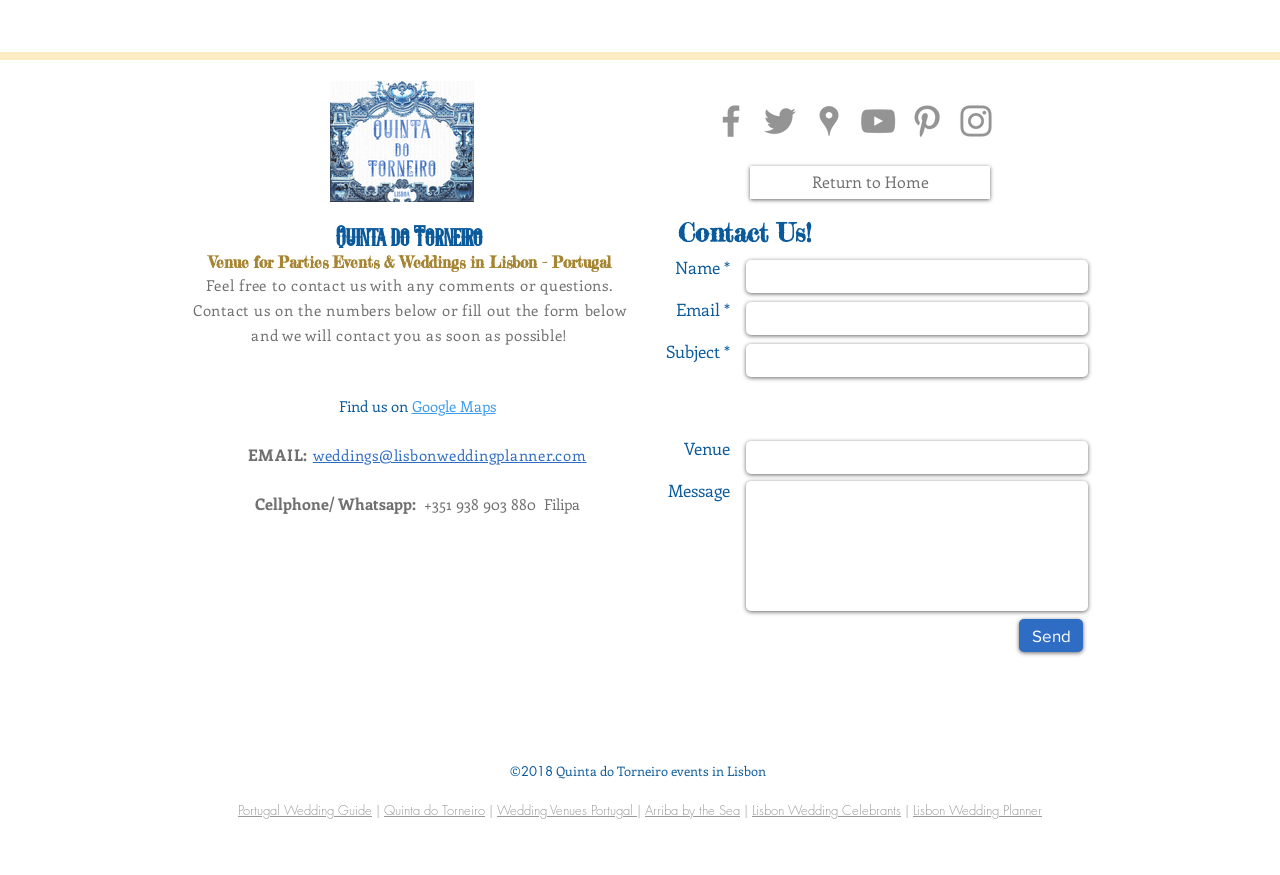Please reply with a single word or brief phrase to the question: 
What is the cellphone number?

+351 938 903 880